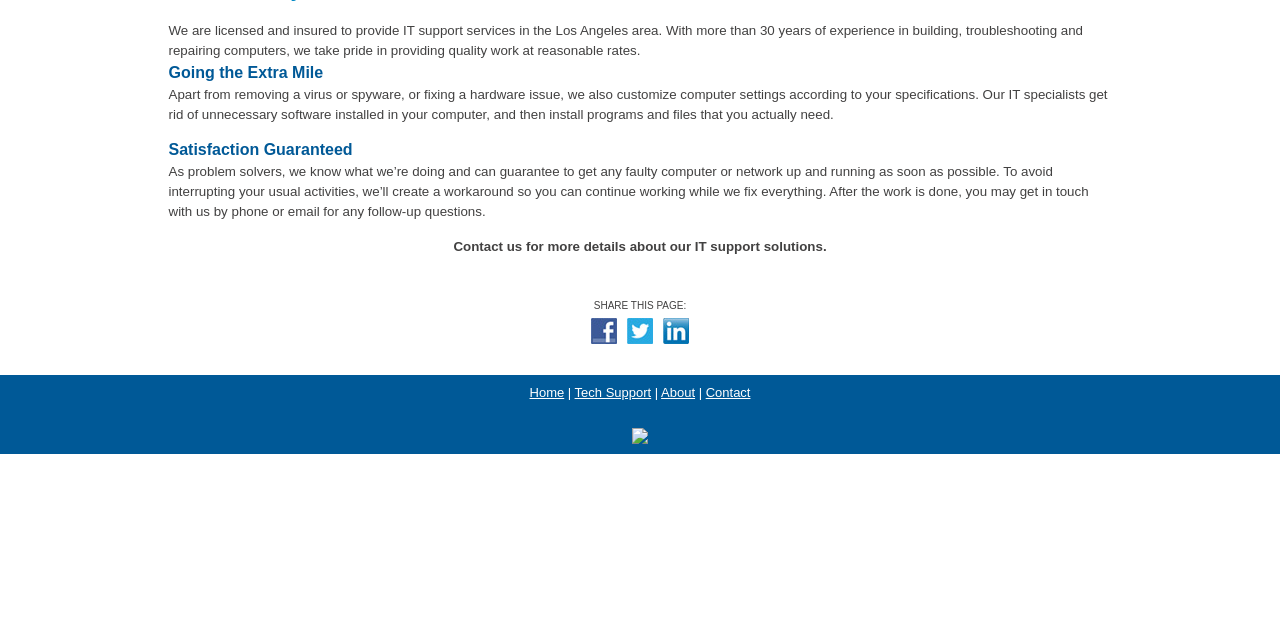Using the description: "Google +", determine the UI element's bounding box coordinates. Ensure the coordinates are in the format of four float numbers between 0 and 1, i.e., [left, top, right, bottom].

None